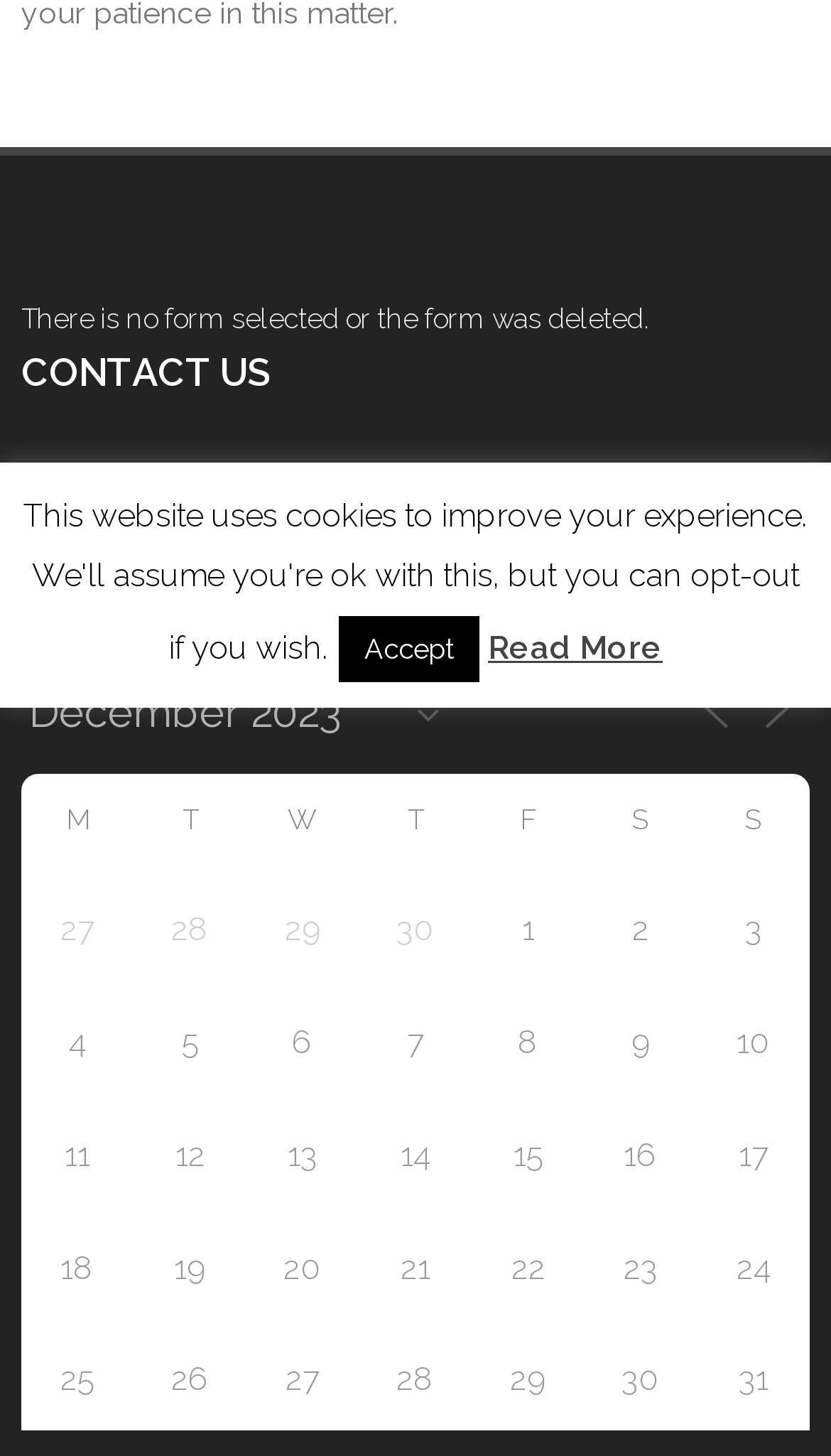Using the element description: "-", determine the bounding box coordinates. The coordinates should be in the format [left, top, right, bottom], with values between 0 and 1.

[0.051, 0.044, 0.949, 0.112]